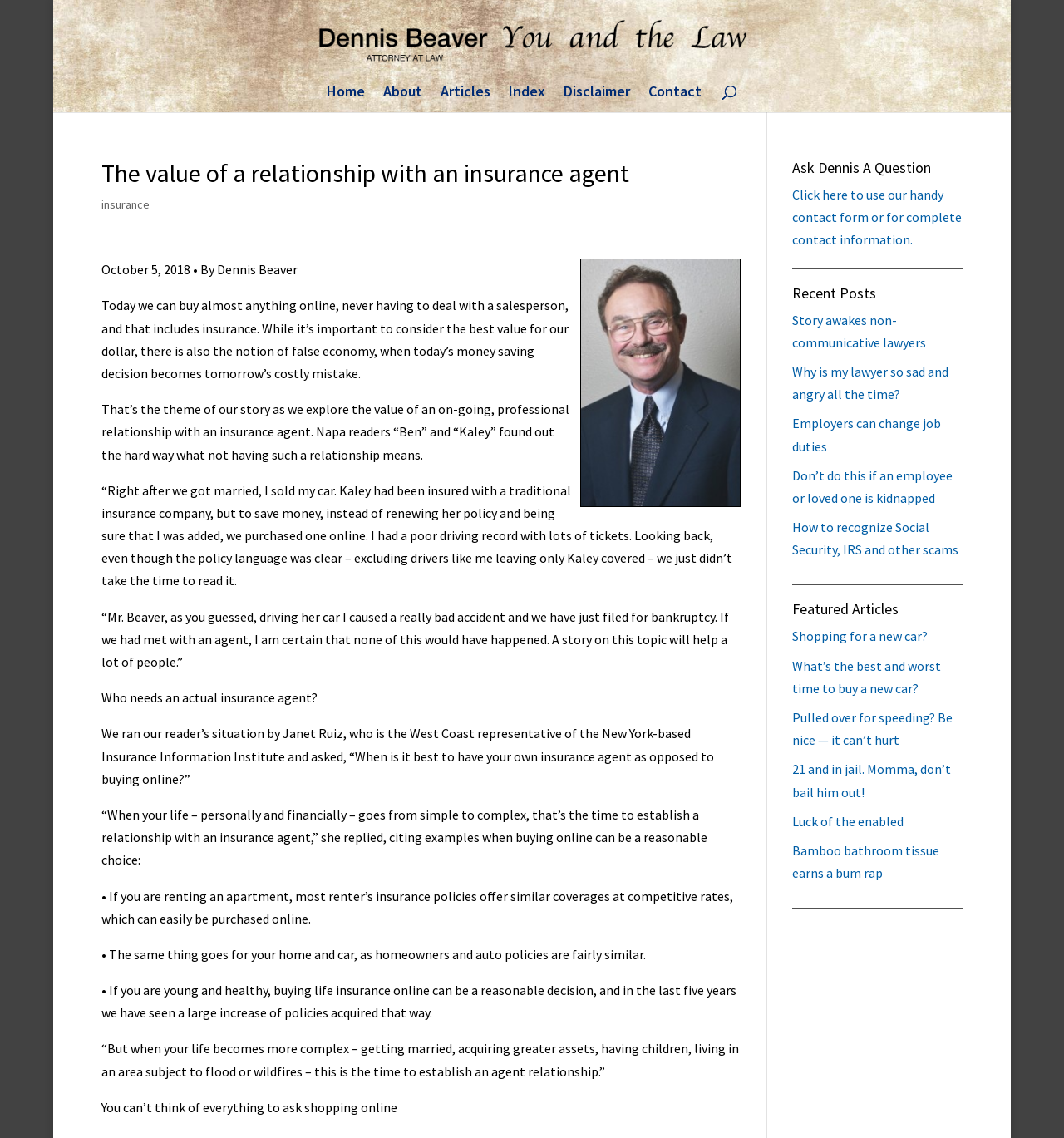Provide your answer in a single word or phrase: 
Who is the author of the article?

Dennis Beaver